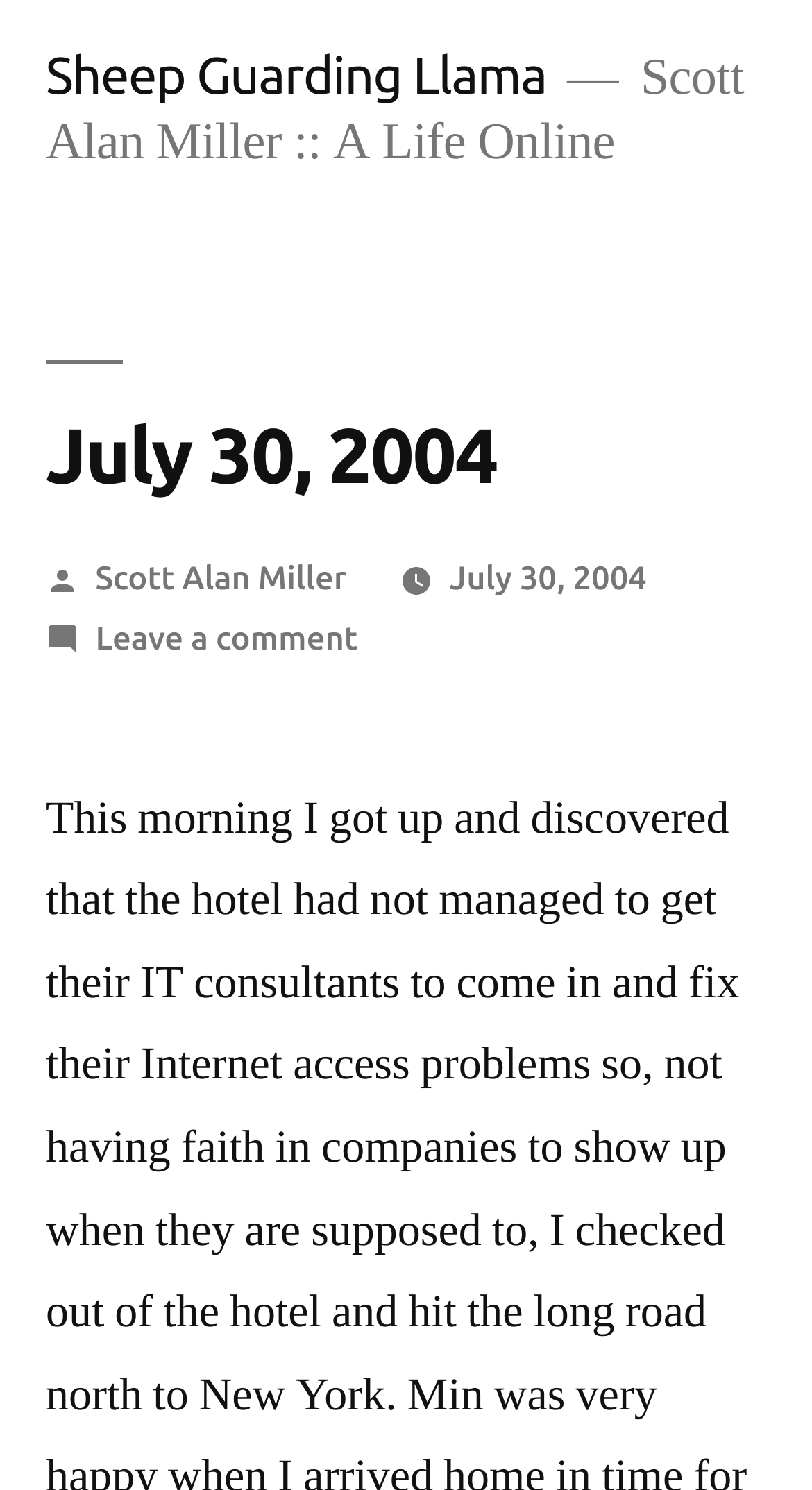Who is the author of the post?
Deliver a detailed and extensive answer to the question.

The author of the post can be found in the link element which is a child of the HeaderAsNonLandmark element. The link element contains the text 'Scott Alan Miller'.